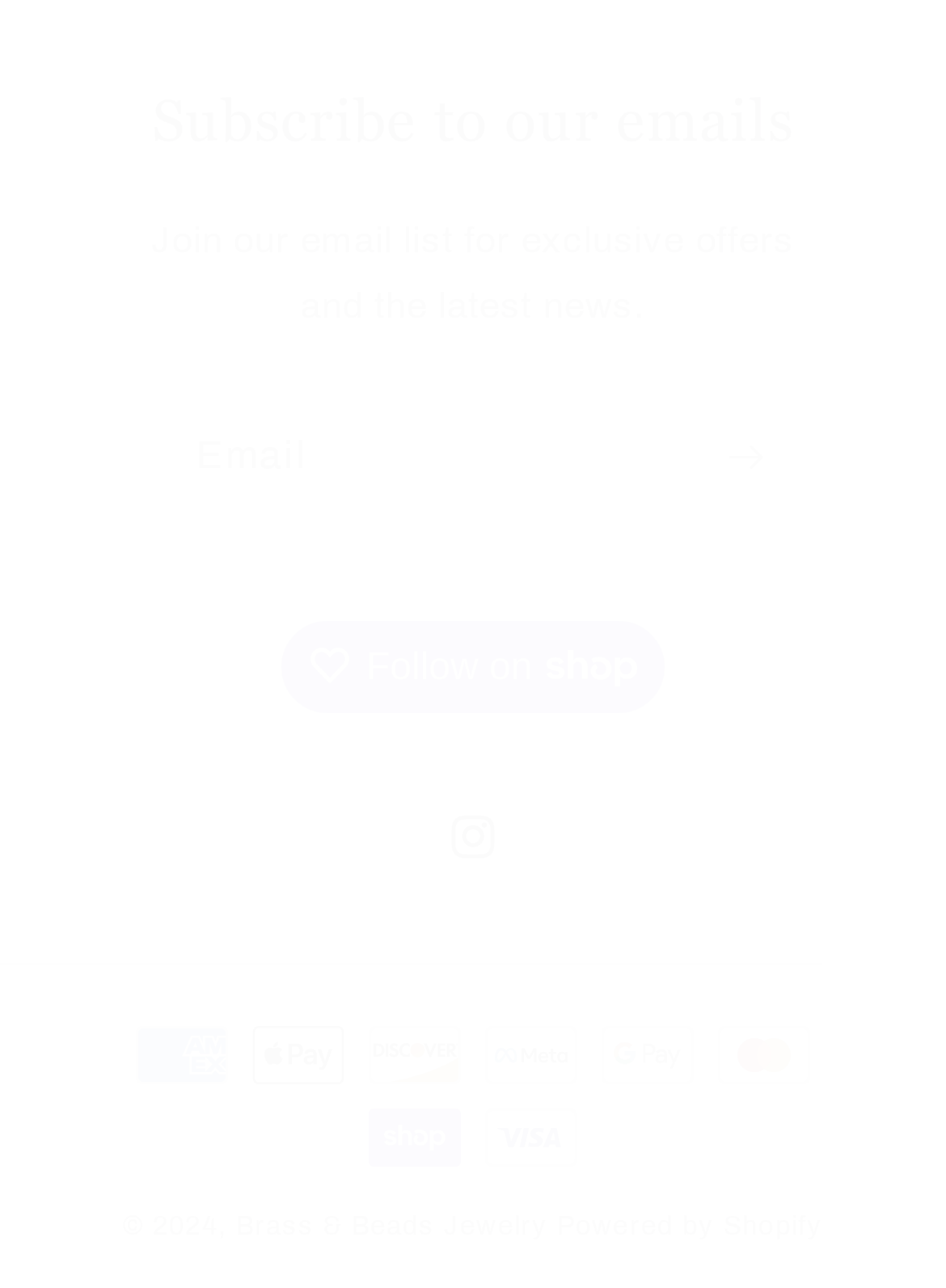What is the name of the company?
Using the information from the image, give a concise answer in one word or a short phrase.

Brass & Beads Jewelry